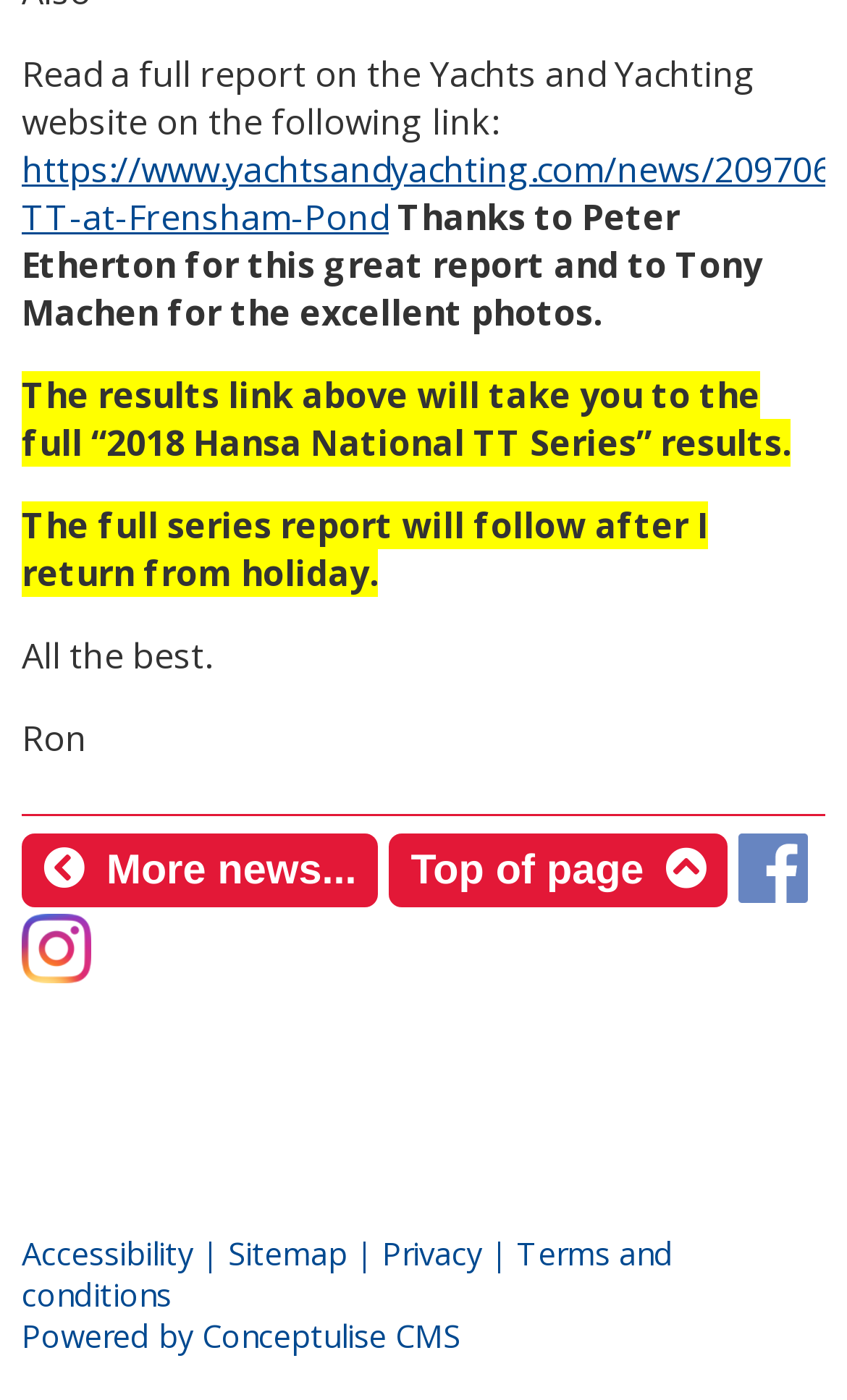Given the element description "More news..." in the screenshot, predict the bounding box coordinates of that UI element.

[0.026, 0.595, 0.447, 0.648]